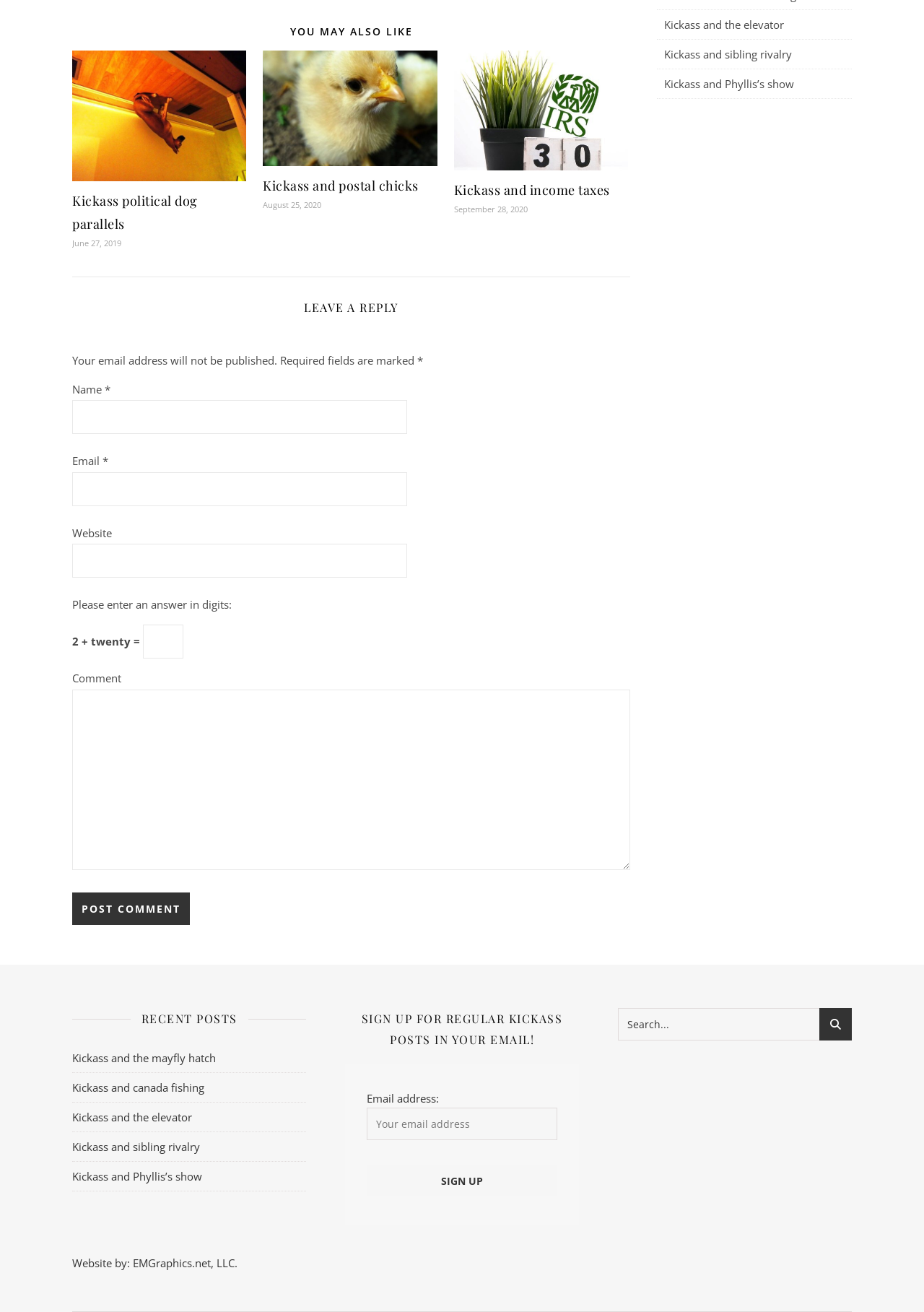What is required to sign up for regular Kickass posts?
Using the image as a reference, answer with just one word or a short phrase.

Email address